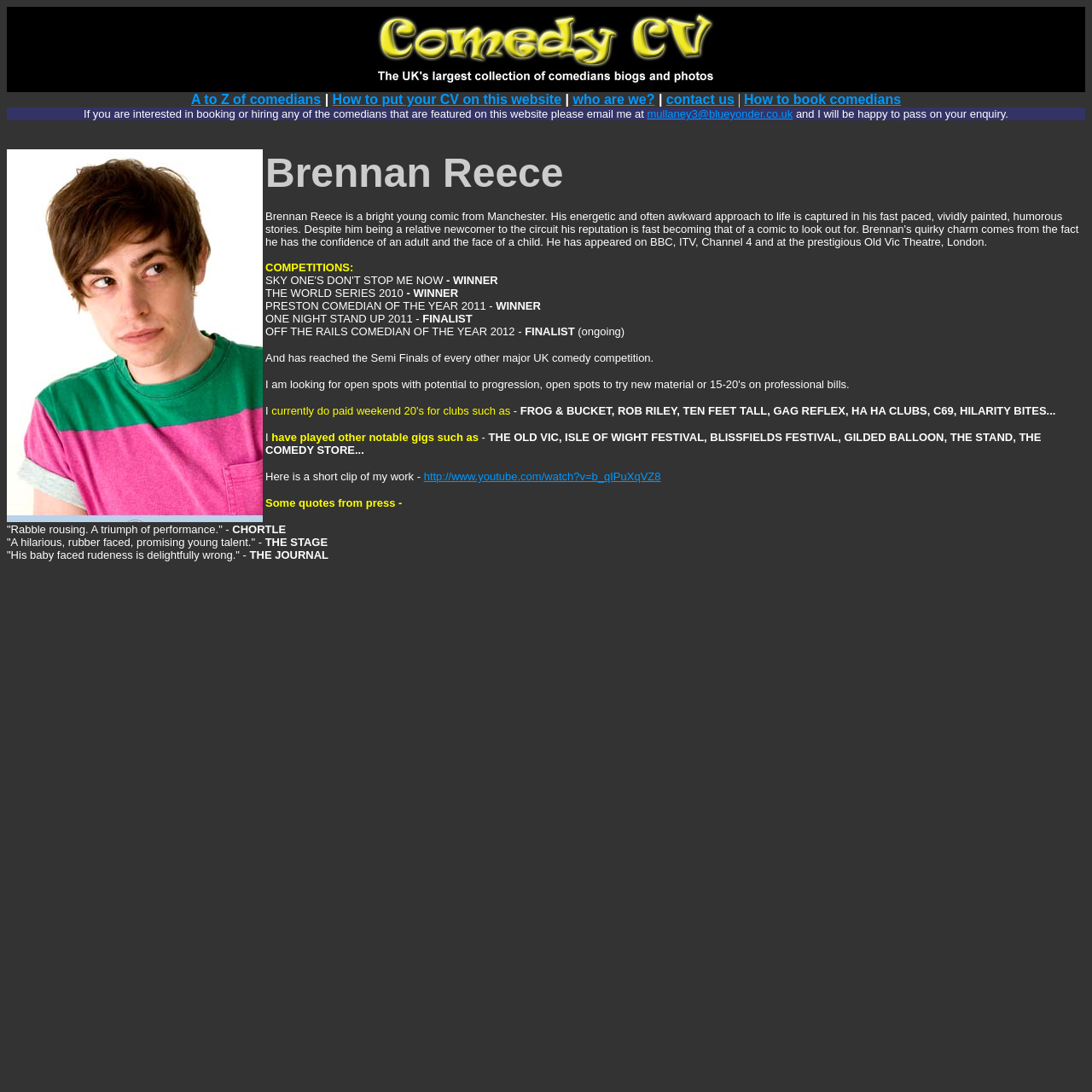Answer the question below using just one word or a short phrase: 
What is the title of the YouTube video linked on this webpage?

b_qIPuXqVZ8